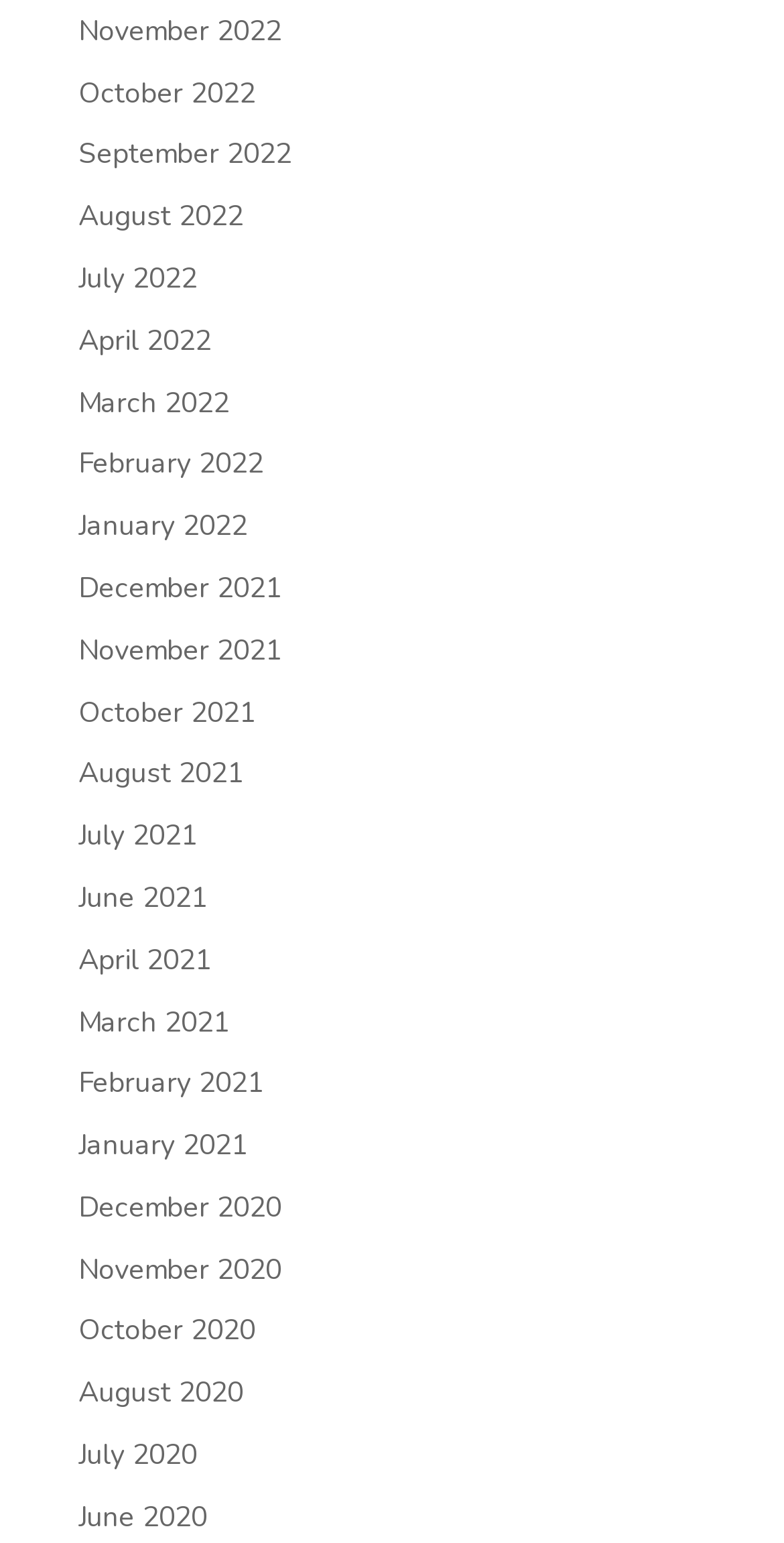Predict the bounding box coordinates of the UI element that matches this description: "July 2021". The coordinates should be in the format [left, top, right, bottom] with each value between 0 and 1.

[0.1, 0.529, 0.251, 0.554]